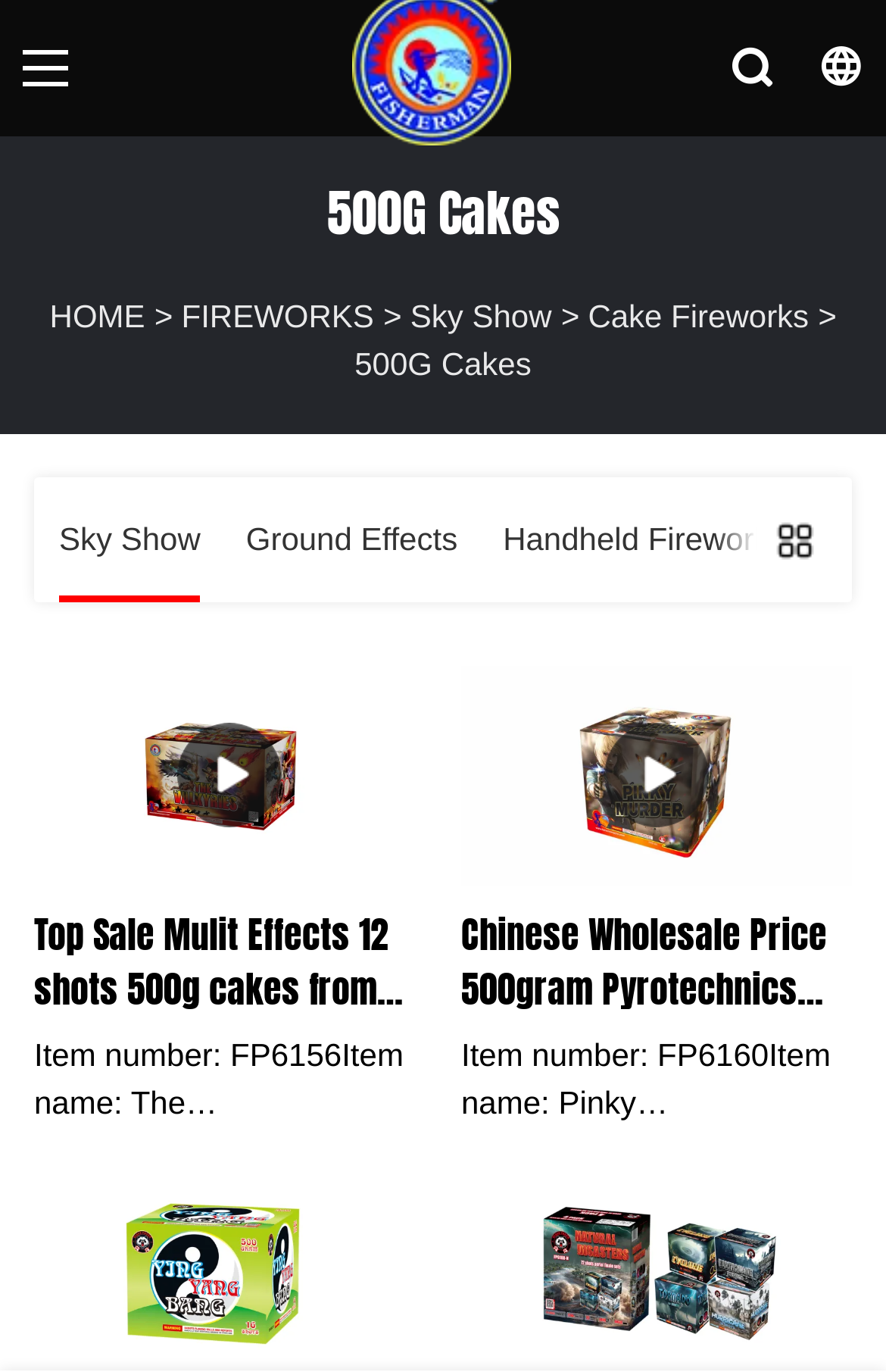Please specify the bounding box coordinates of the element that should be clicked to execute the given instruction: 'Click on the 'FISHERMAN' link'. Ensure the coordinates are four float numbers between 0 and 1, expressed as [left, top, right, bottom].

[0.244, 0.007, 0.756, 0.093]